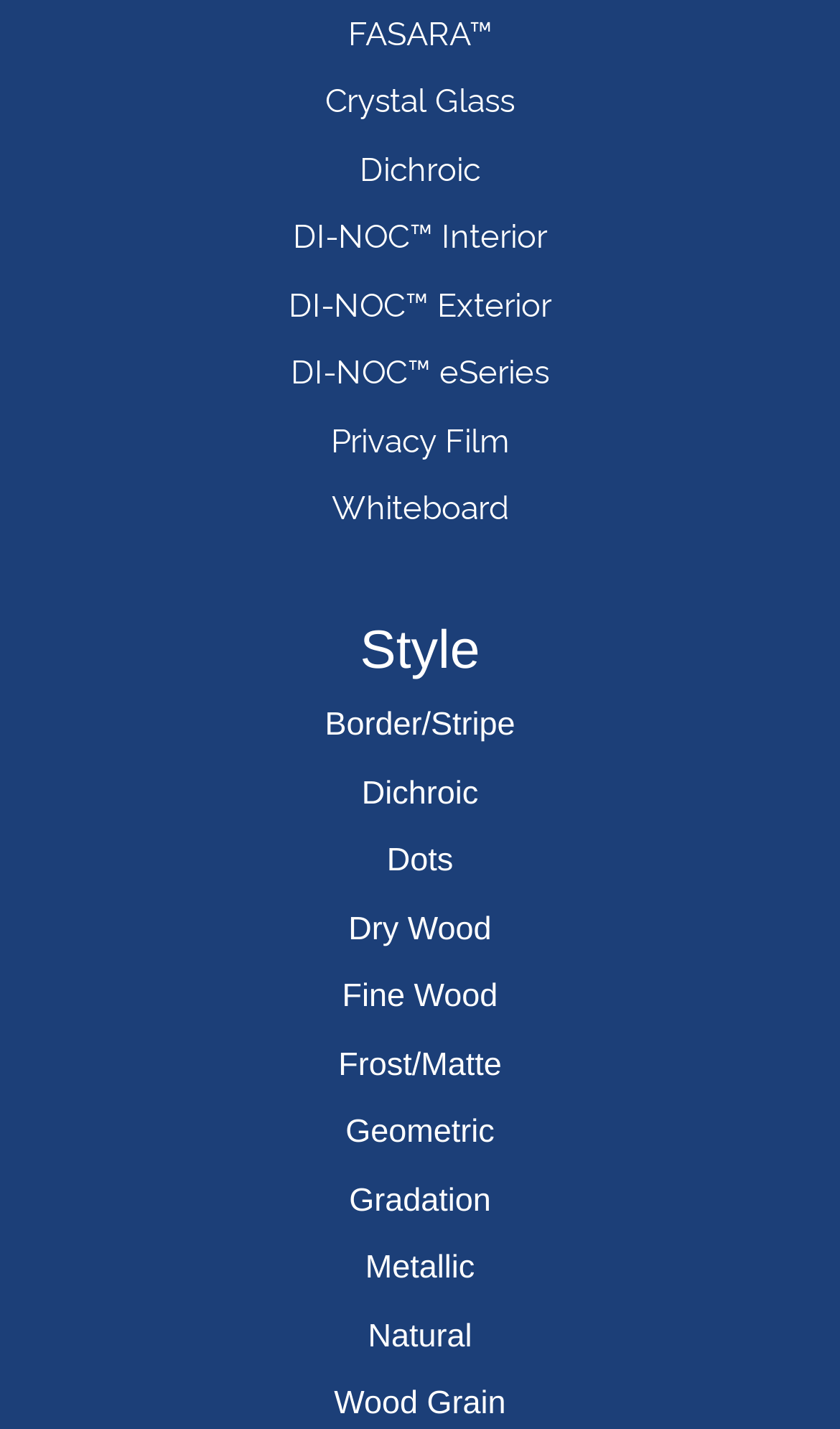Please mark the bounding box coordinates of the area that should be clicked to carry out the instruction: "Learn about Wood Grain".

[0.398, 0.97, 0.602, 0.996]